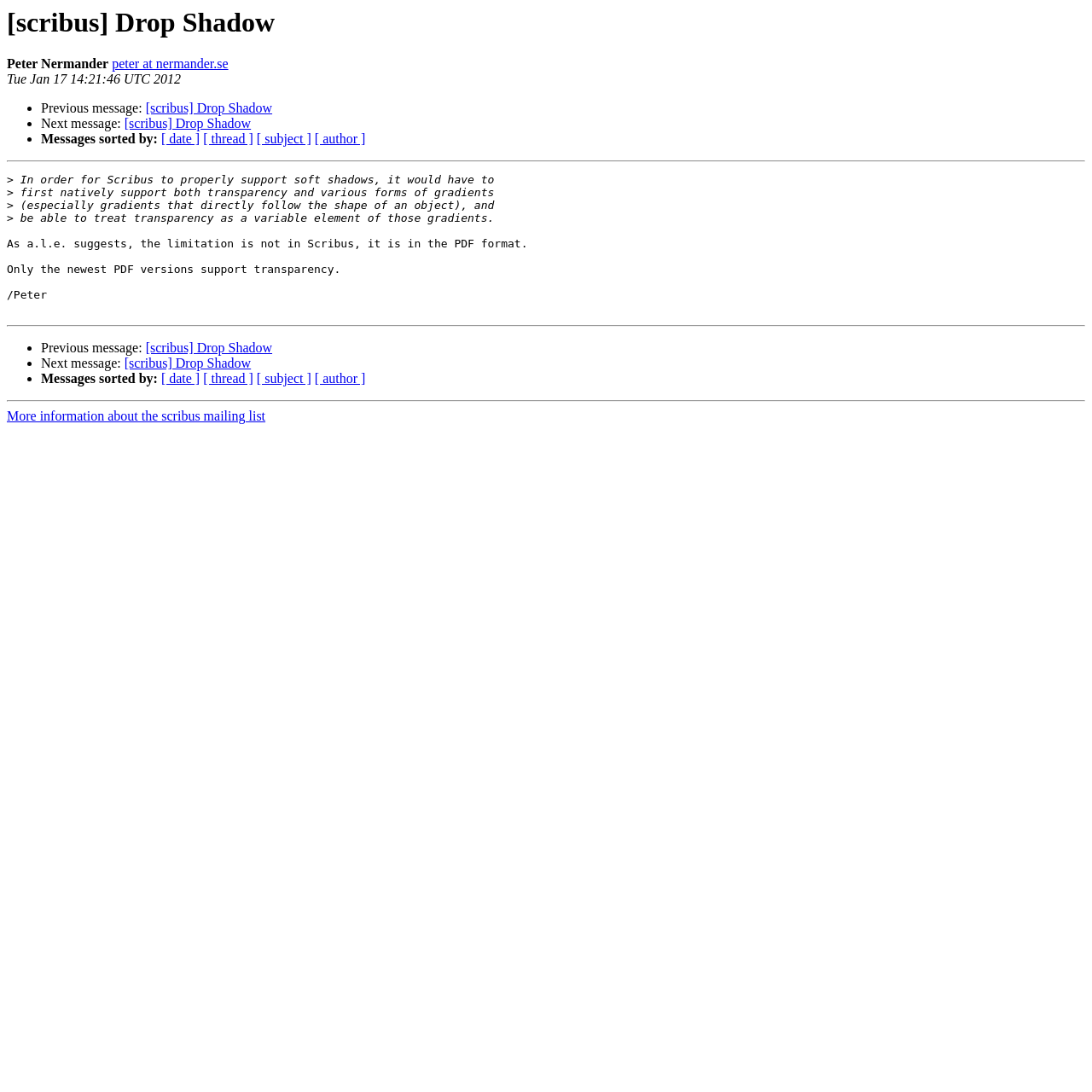Provide a brief response using a word or short phrase to this question:
What is the date of this message?

Tue Jan 17 14:21:46 UTC 2012